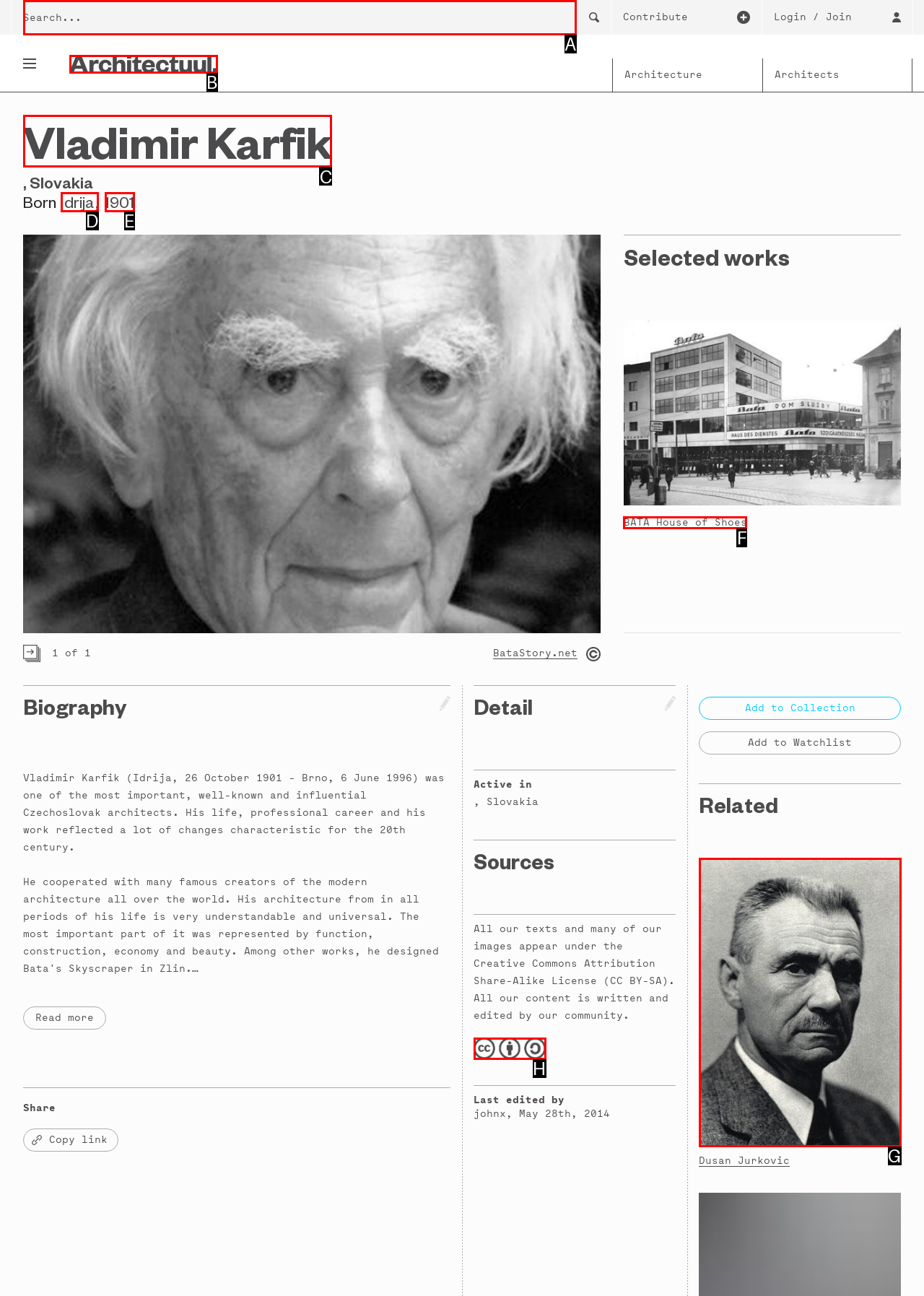For the task: View Vladimir Karfik's details, specify the letter of the option that should be clicked. Answer with the letter only.

C